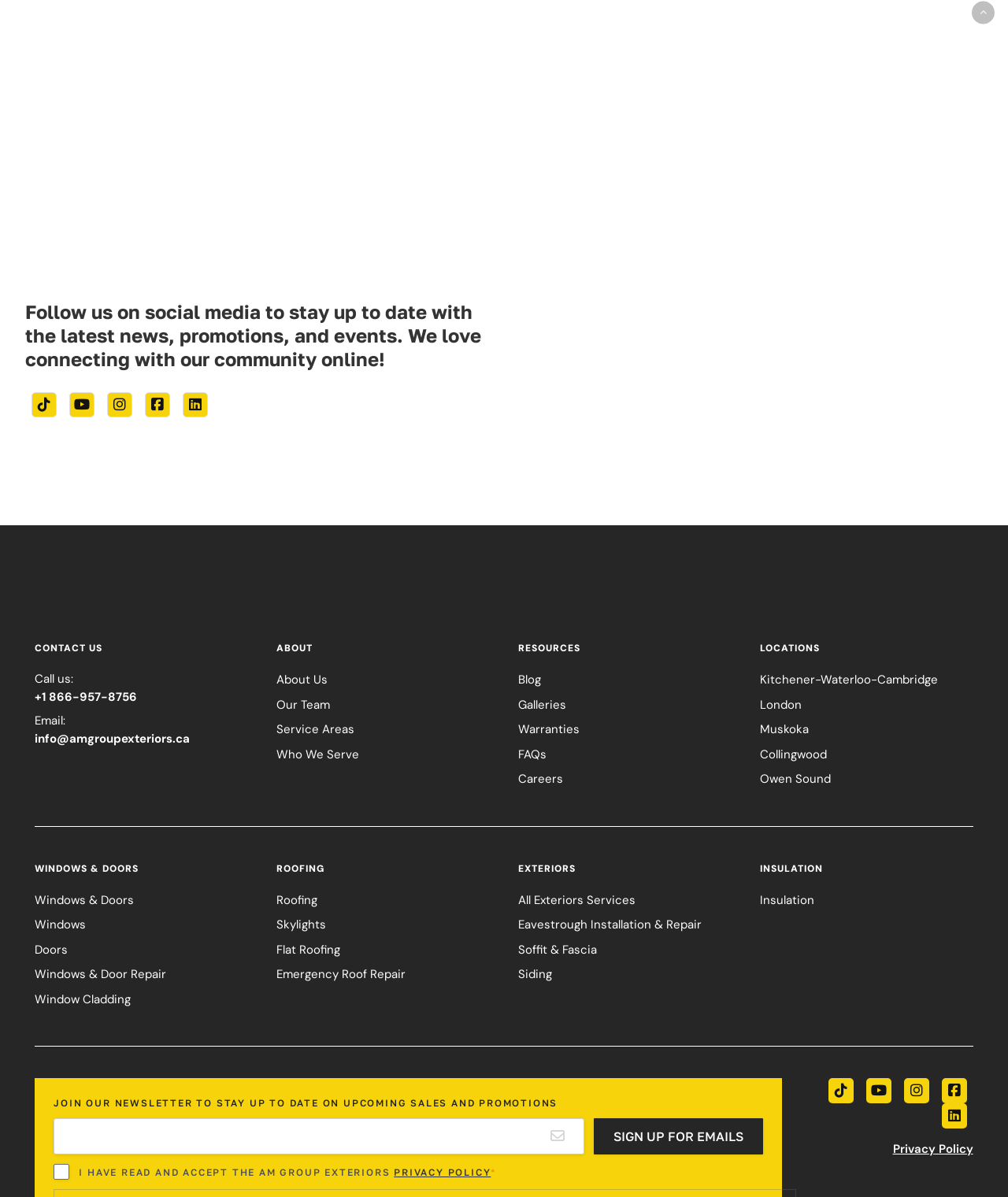Find the bounding box of the UI element described as: "About Us". The bounding box coordinates should be given as four float values between 0 and 1, i.e., [left, top, right, bottom].

[0.274, 0.561, 0.325, 0.575]